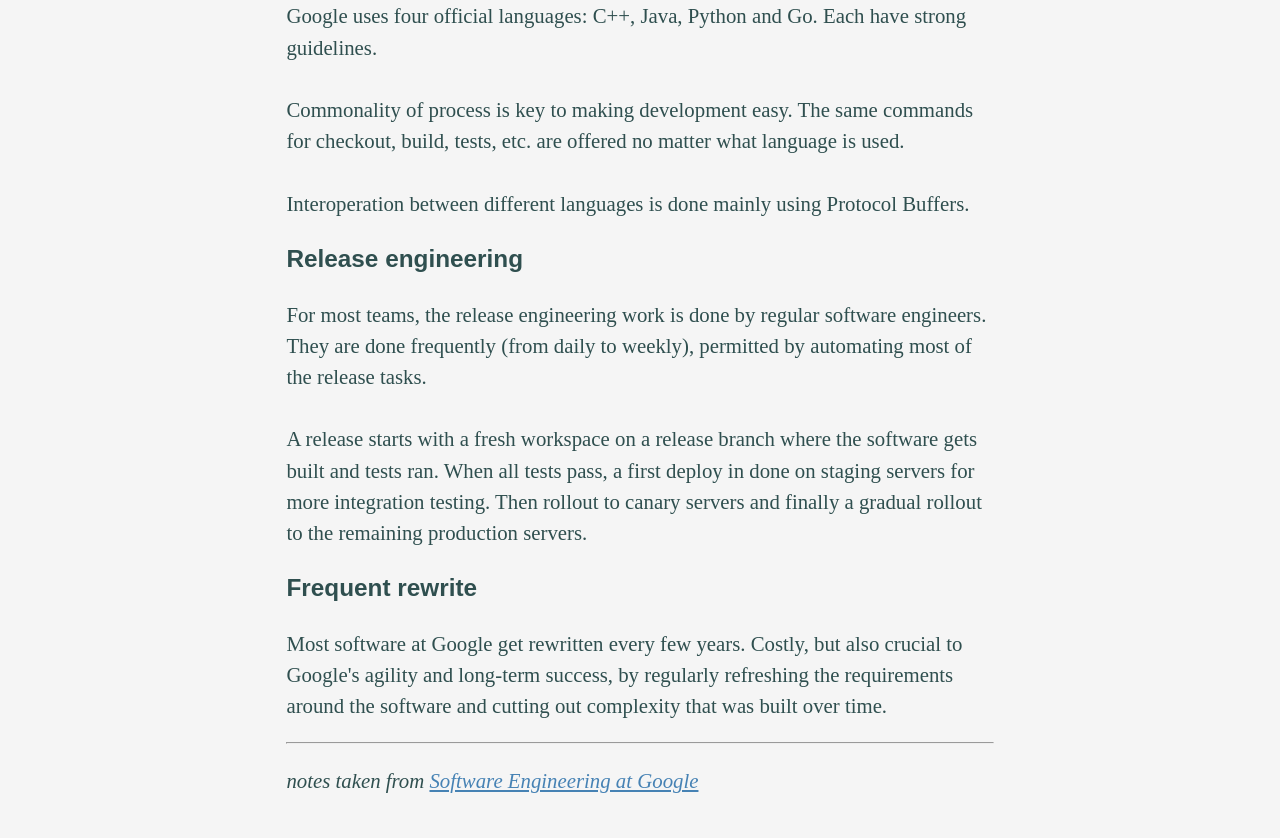Please answer the following question using a single word or phrase: 
What programming languages does Google use?

C++, Java, Python, and Go